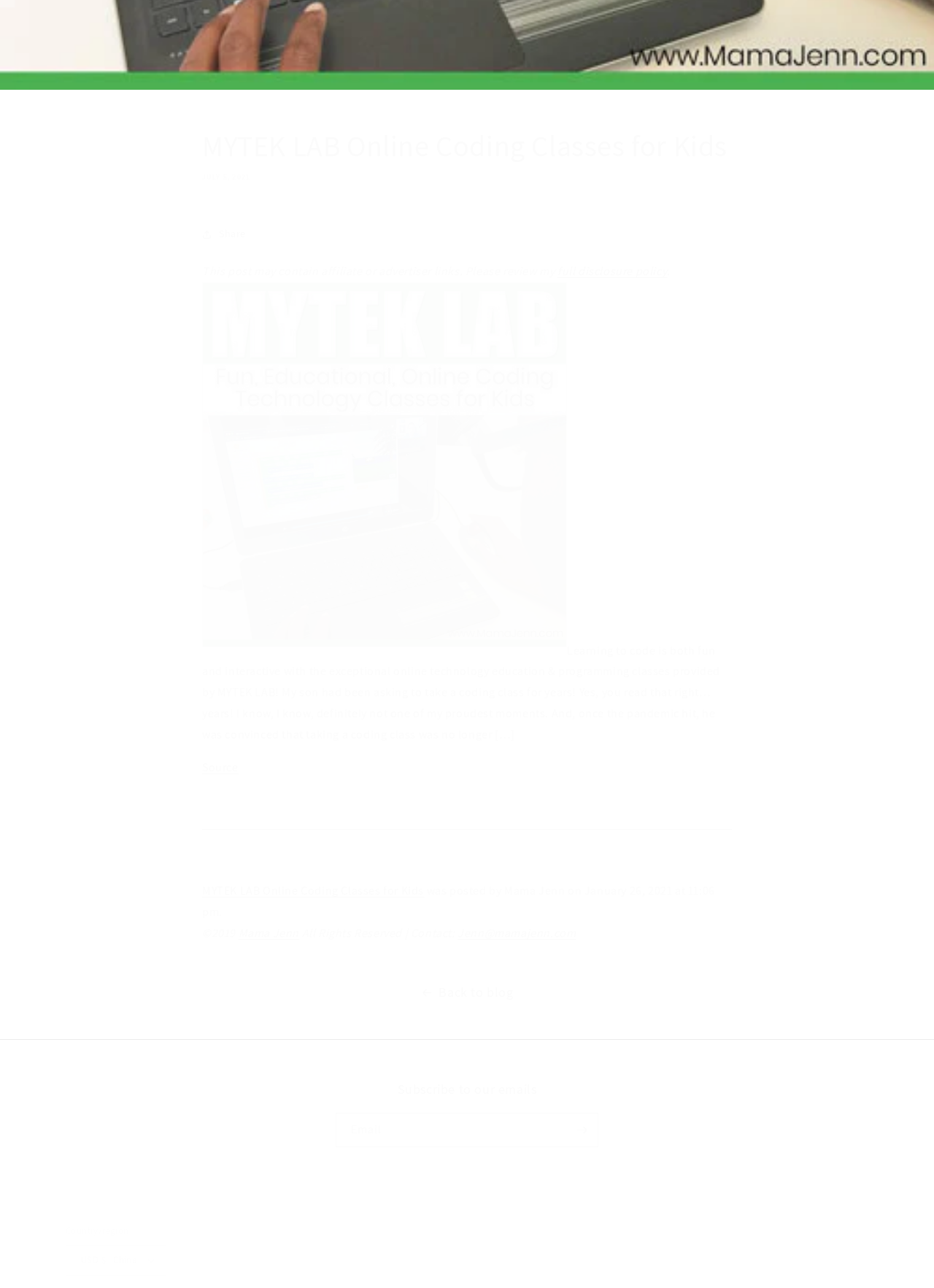Pinpoint the bounding box coordinates of the clickable element needed to complete the instruction: "Subscribe to the email newsletter". The coordinates should be provided as four float numbers between 0 and 1: [left, top, right, bottom].

[0.36, 0.864, 0.64, 0.89]